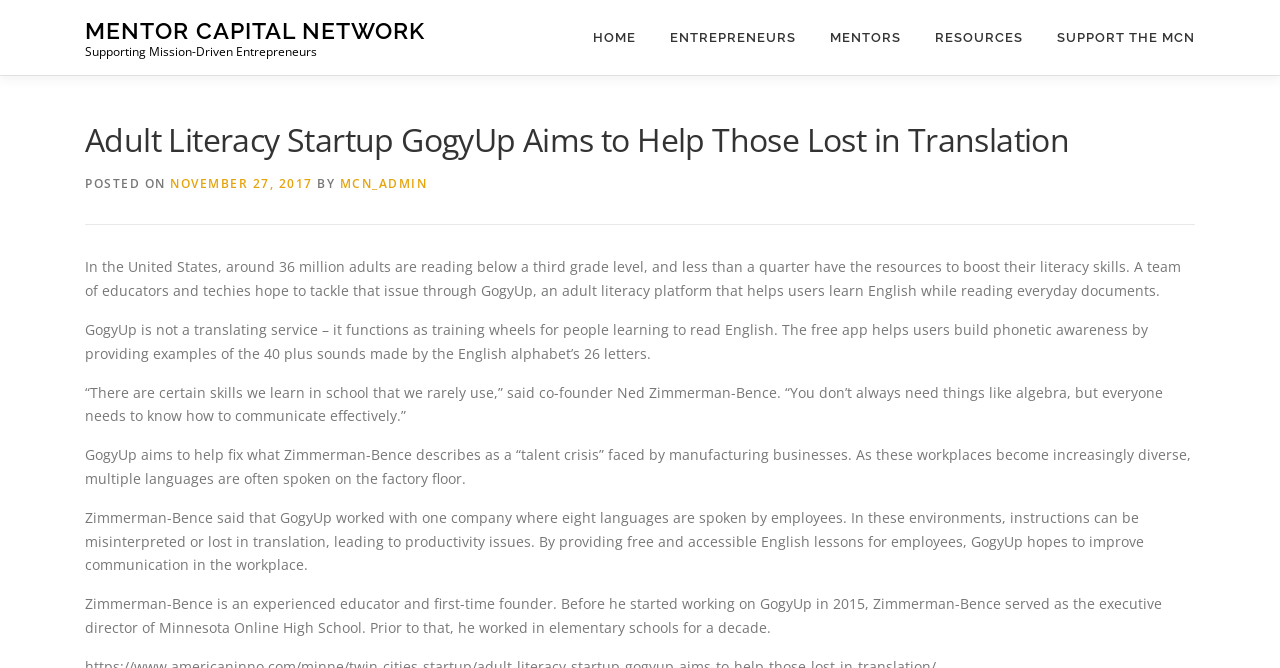Indicate the bounding box coordinates of the element that needs to be clicked to satisfy the following instruction: "Read the article posted on NOVEMBER 27, 2017". The coordinates should be four float numbers between 0 and 1, i.e., [left, top, right, bottom].

[0.133, 0.262, 0.244, 0.287]